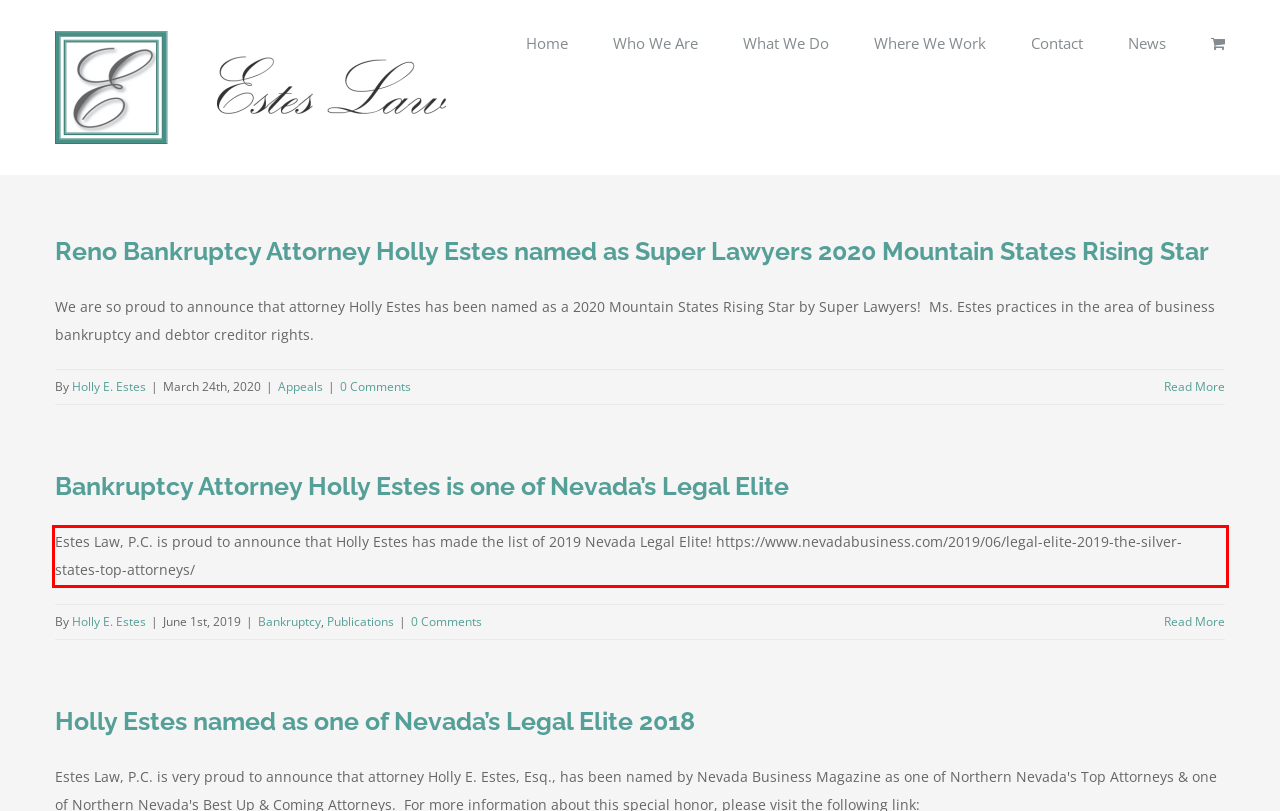With the provided screenshot of a webpage, locate the red bounding box and perform OCR to extract the text content inside it.

Estes Law, P.C. is proud to announce that Holly Estes has made the list of 2019 Nevada Legal Elite! https://www.nevadabusiness.com/2019/06/legal-elite-2019-the-silver-states-top-attorneys/